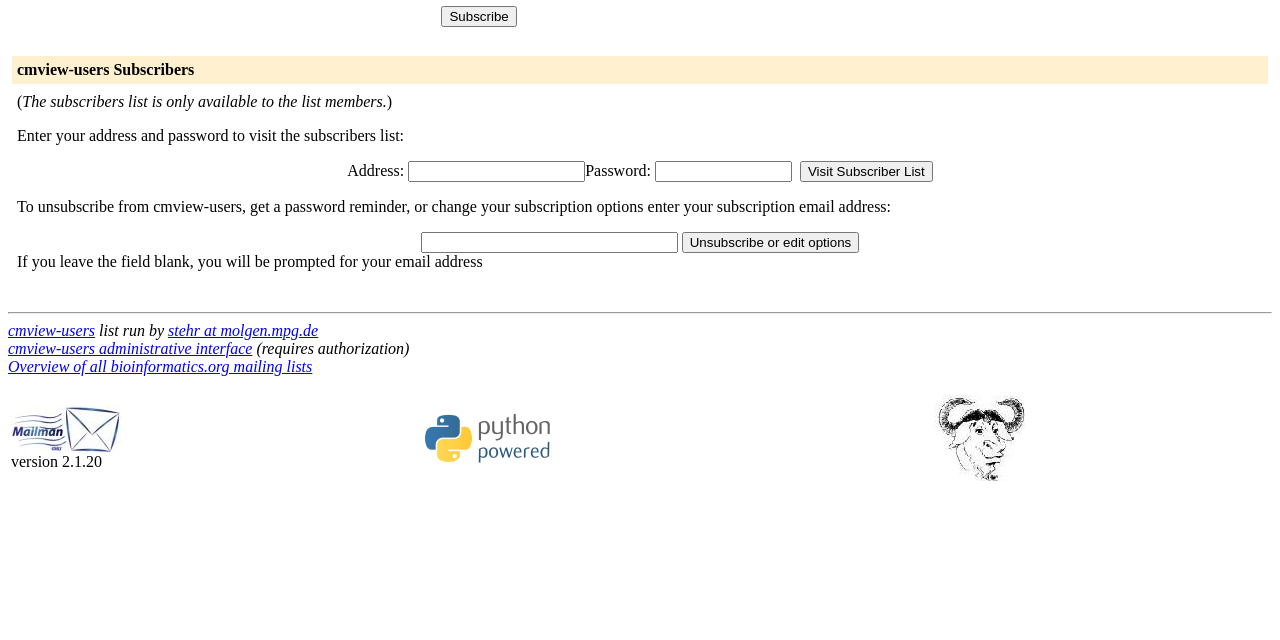Please provide the bounding box coordinate of the region that matches the element description: name="email". Coordinates should be in the format (top-left x, top-left y, bottom-right x, bottom-right y) and all values should be between 0 and 1.

[0.329, 0.362, 0.529, 0.395]